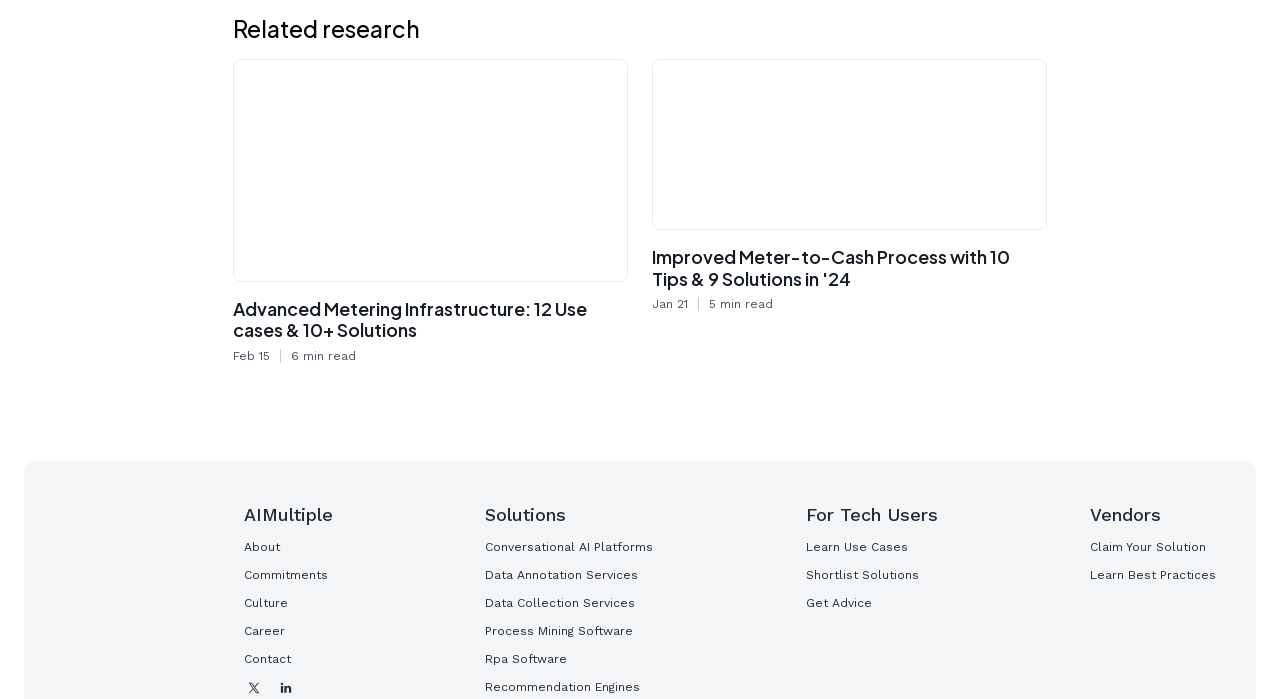Highlight the bounding box coordinates of the element you need to click to perform the following instruction: "Click on the 'Advanced Metering Infrastructure: 12 Use cases & 10+ Solutions' link."

[0.182, 0.084, 0.491, 0.403]